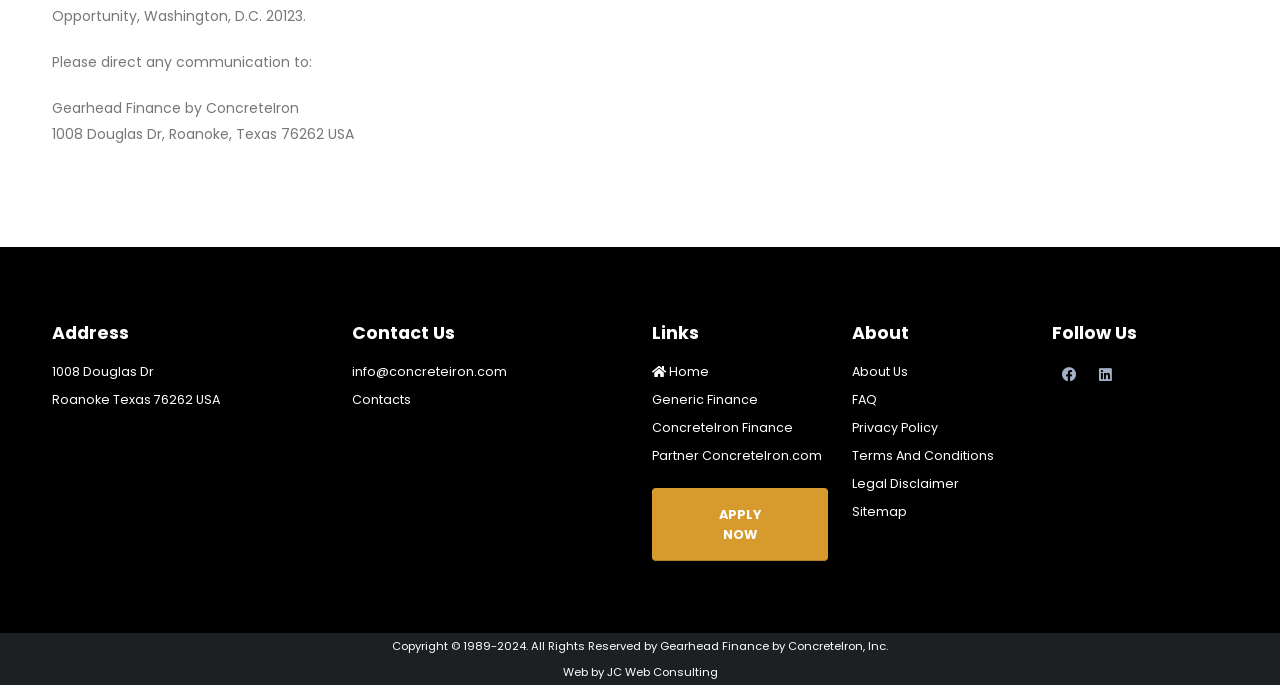Please identify the bounding box coordinates of the clickable area that will allow you to execute the instruction: "Apply now".

[0.509, 0.713, 0.647, 0.819]